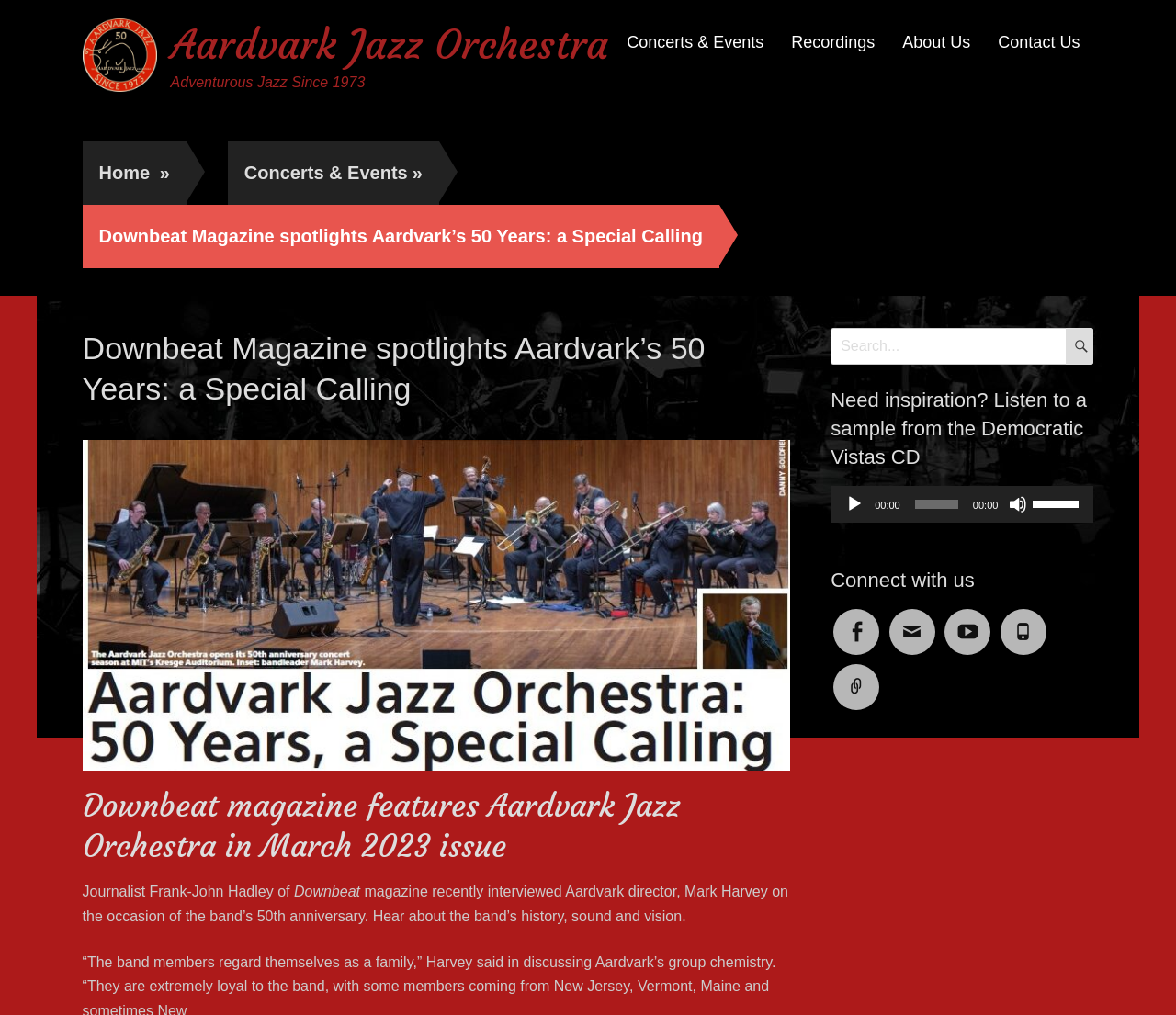What is the name of the director of Aardvark Jazz Orchestra?
Please provide a detailed and comprehensive answer to the question.

The webpage mentions that journalist Frank-John Hadley of Downbeat magazine recently interviewed Aardvark director, Mark Harvey, on the occasion of the band’s 50th anniversary.